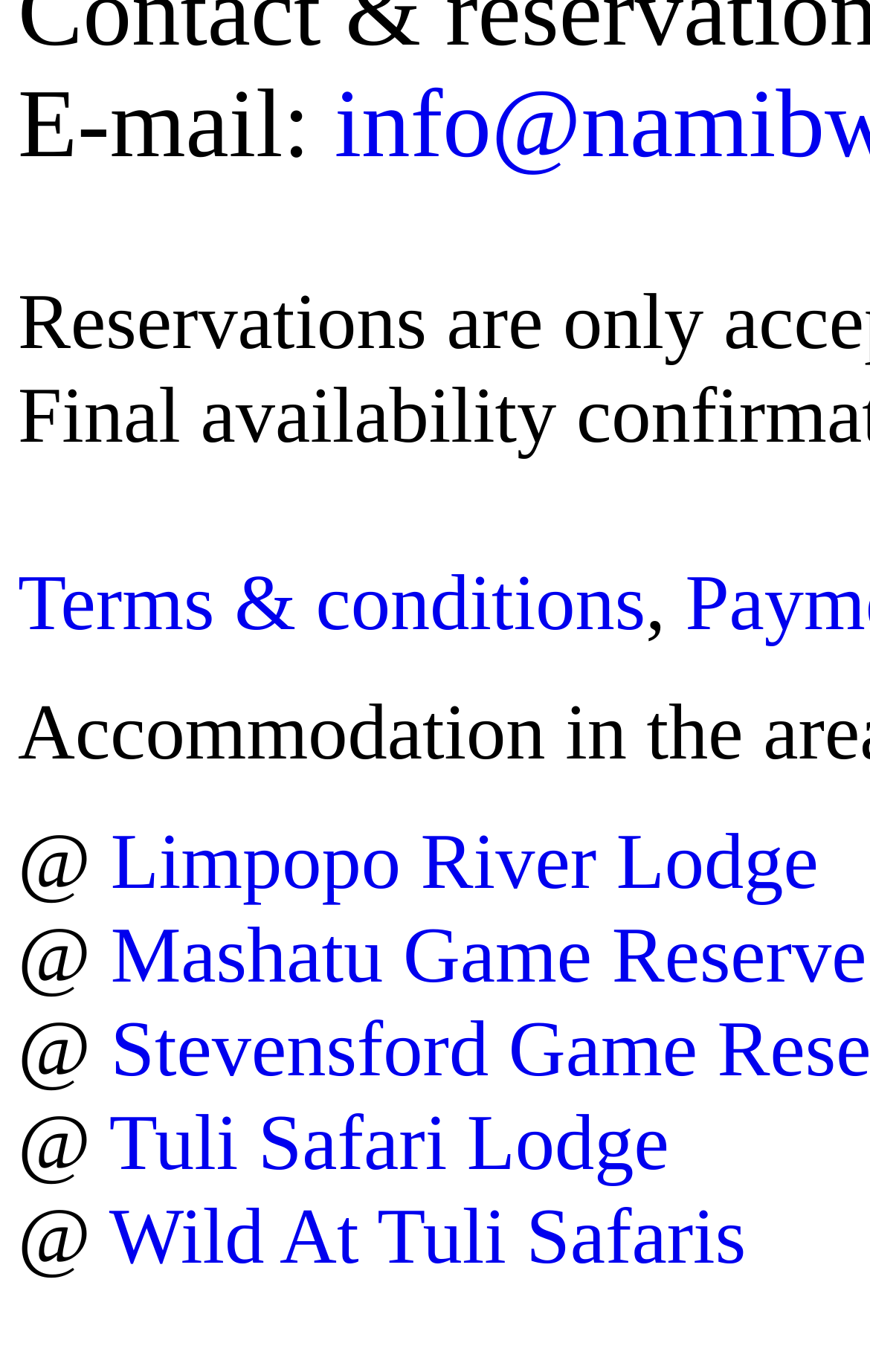Given the element description Wild At Tuli Safaris, identify the bounding box coordinates for the UI element on the webpage screenshot. The format should be (top-left x, top-left y, bottom-right x, bottom-right y), with values between 0 and 1.

[0.125, 0.638, 0.857, 0.703]